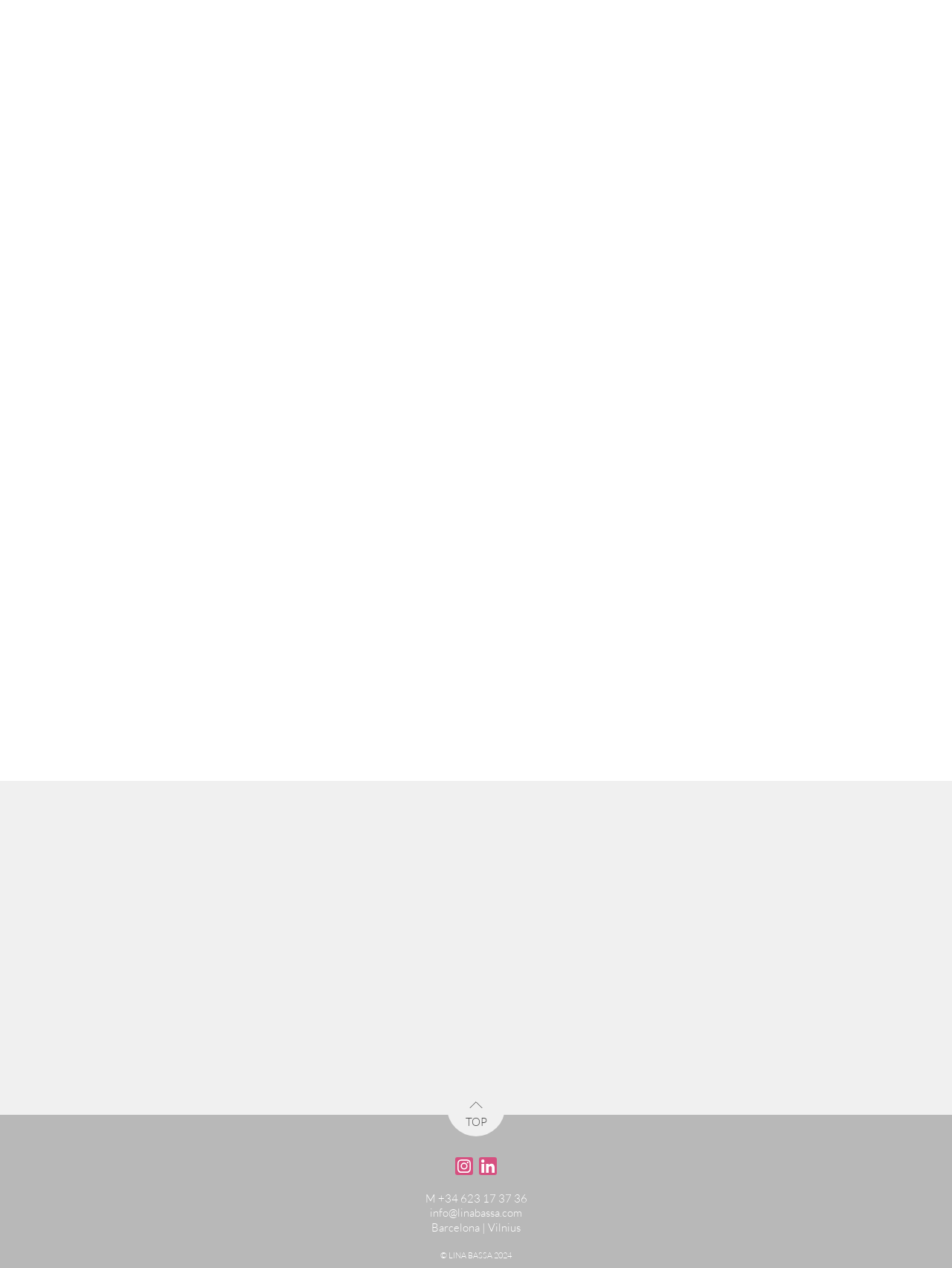Locate the bounding box coordinates of the area to click to fulfill this instruction: "log in". The bounding box should be presented as four float numbers between 0 and 1, in the order [left, top, right, bottom].

None